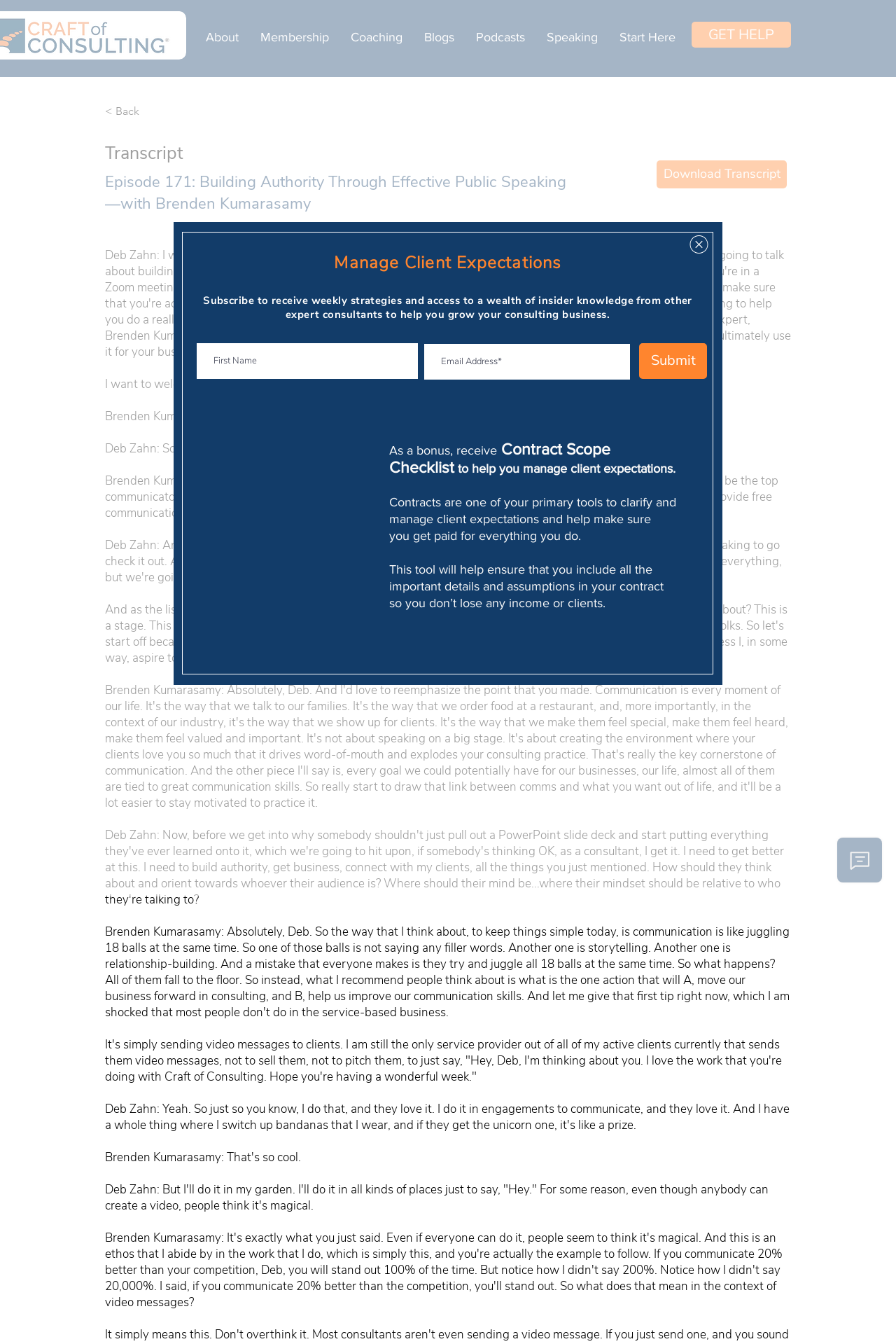Please give the bounding box coordinates of the area that should be clicked to fulfill the following instruction: "Read the Privacy Statement". The coordinates should be in the format of four float numbers from 0 to 1, i.e., [left, top, right, bottom].

None